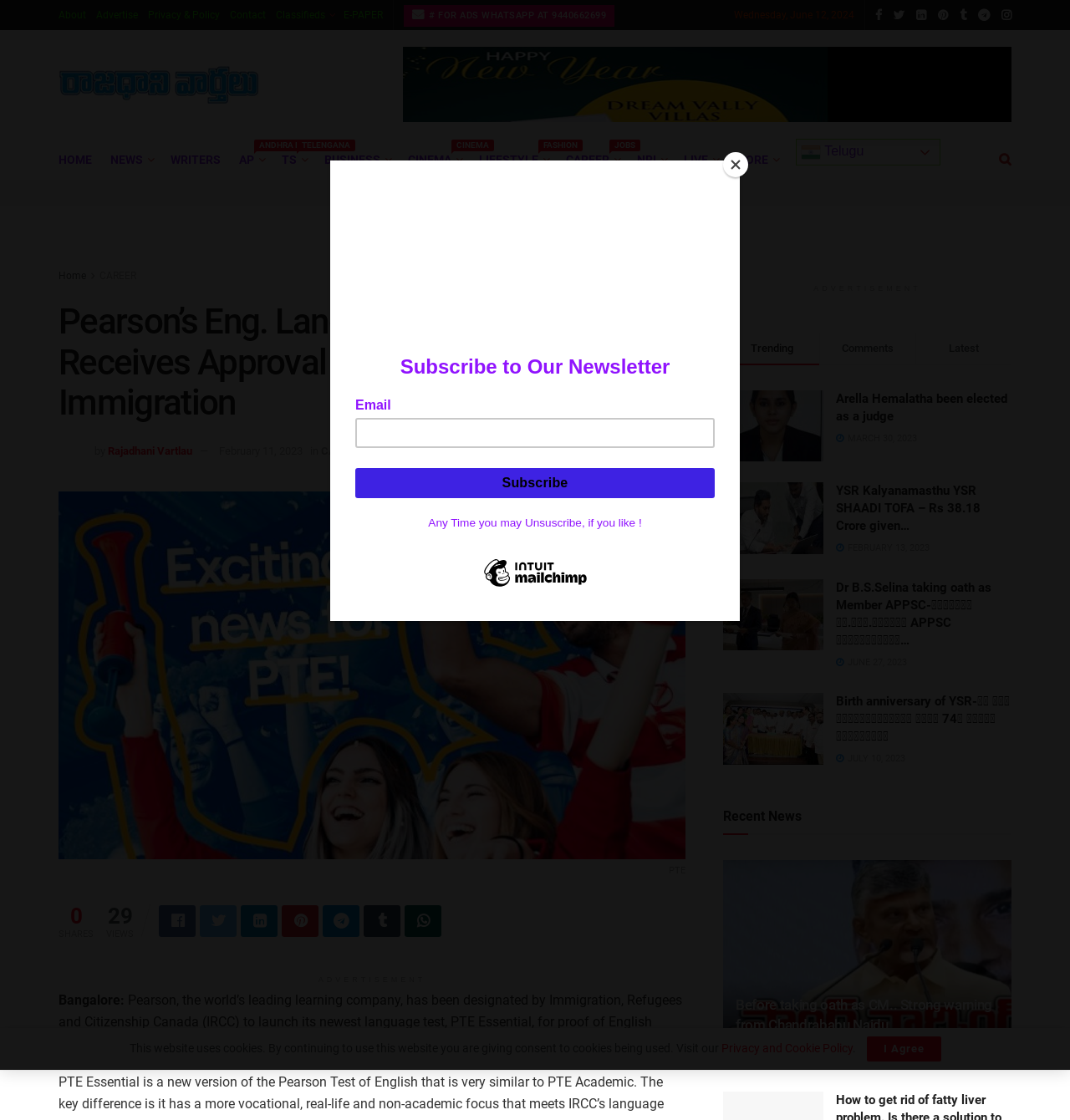Can you find the bounding box coordinates for the UI element given this description: "Privacy & Policy"? Provide the coordinates as four float numbers between 0 and 1: [left, top, right, bottom].

[0.138, 0.0, 0.205, 0.027]